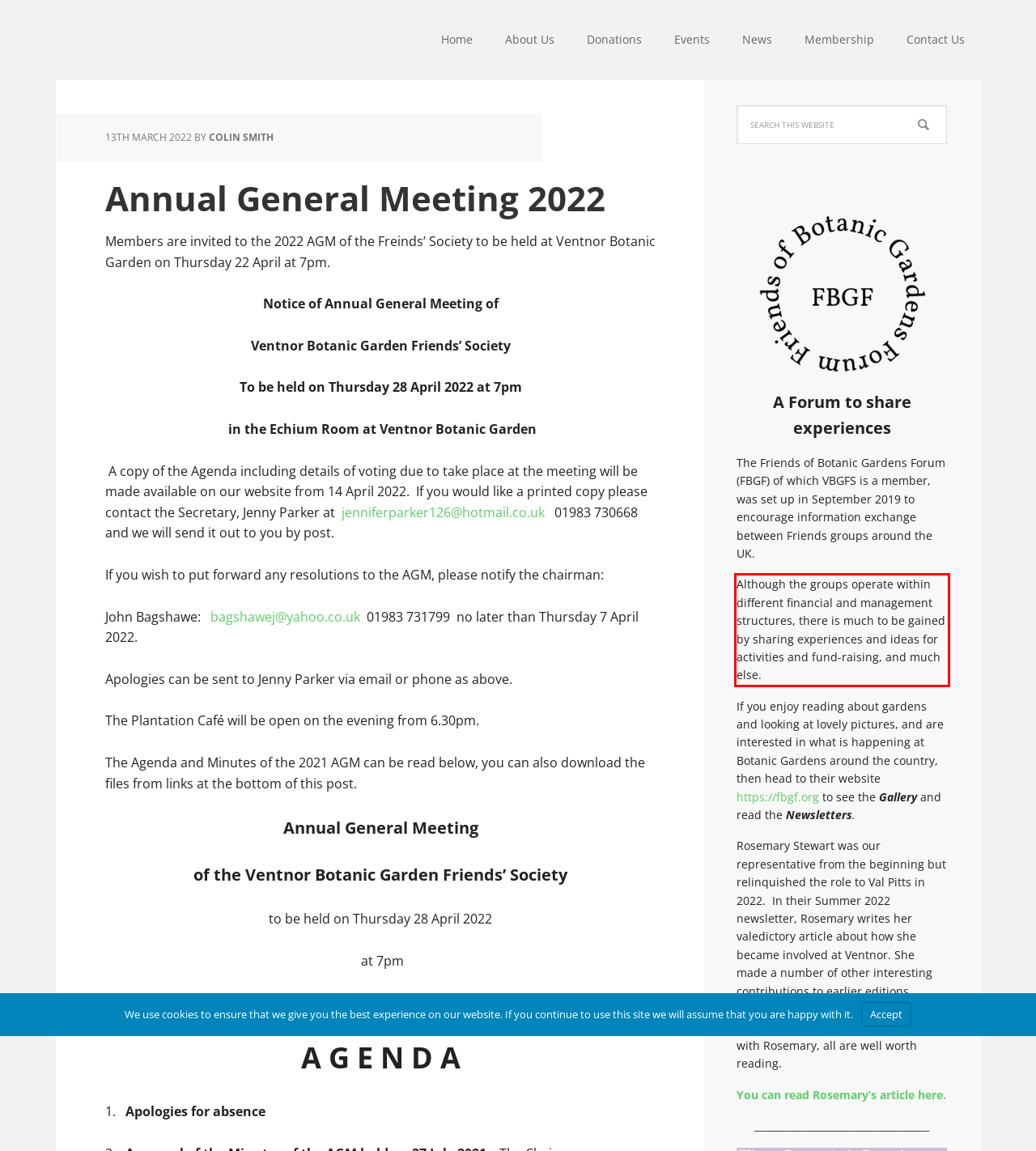Perform OCR on the text inside the red-bordered box in the provided screenshot and output the content.

Although the groups operate within different financial and management structures, there is much to be gained by sharing experiences and ideas for activities and fund-raising, and much else.